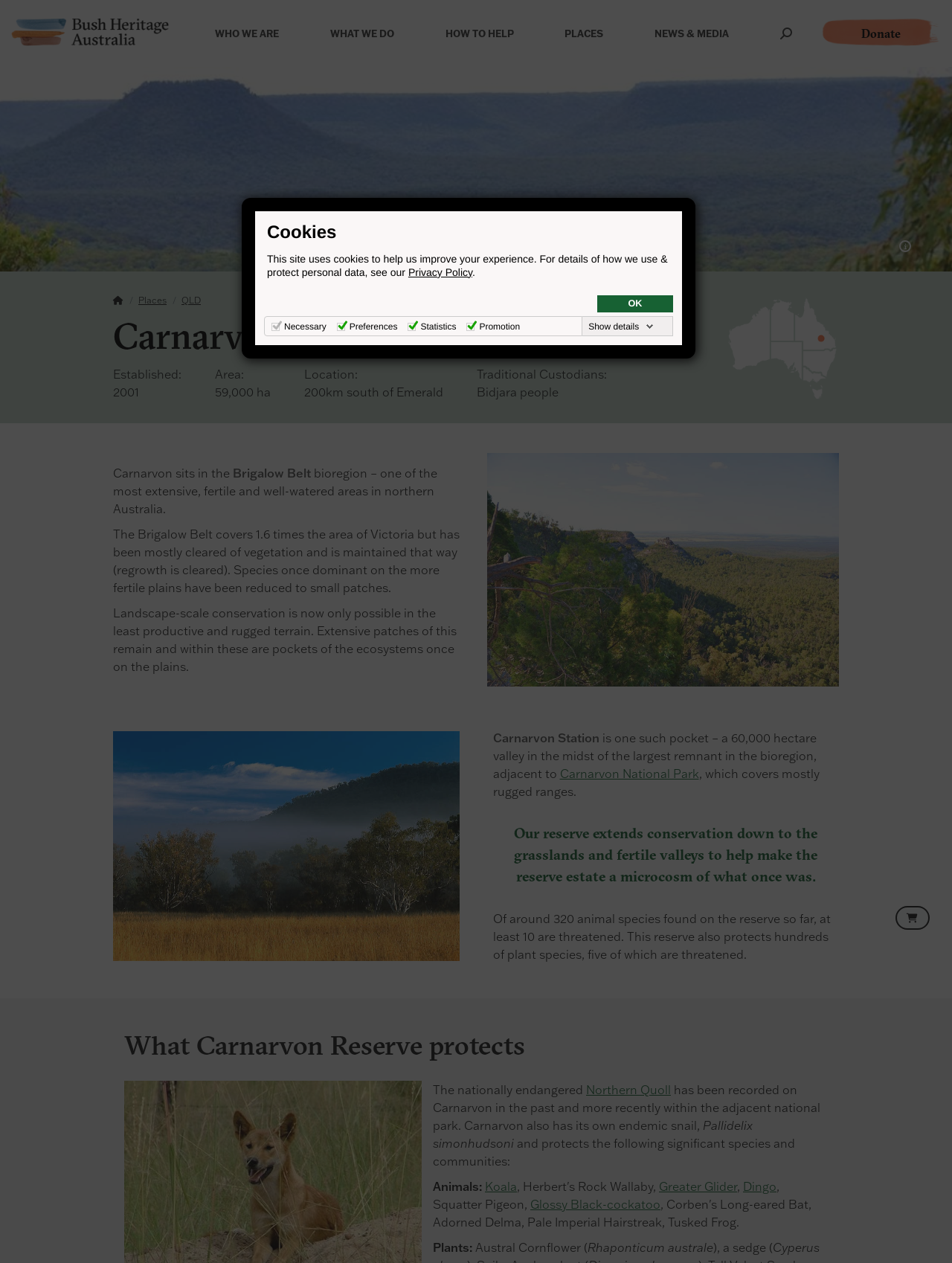Please examine the image and provide a detailed answer to the question: What is the name of the endangered quoll found on the reserve?

The name of the endangered quoll can be found in the text 'The nationally endangered Northern Quoll has been recorded on Carnarvon in the past and more recently within the adjacent national park.'